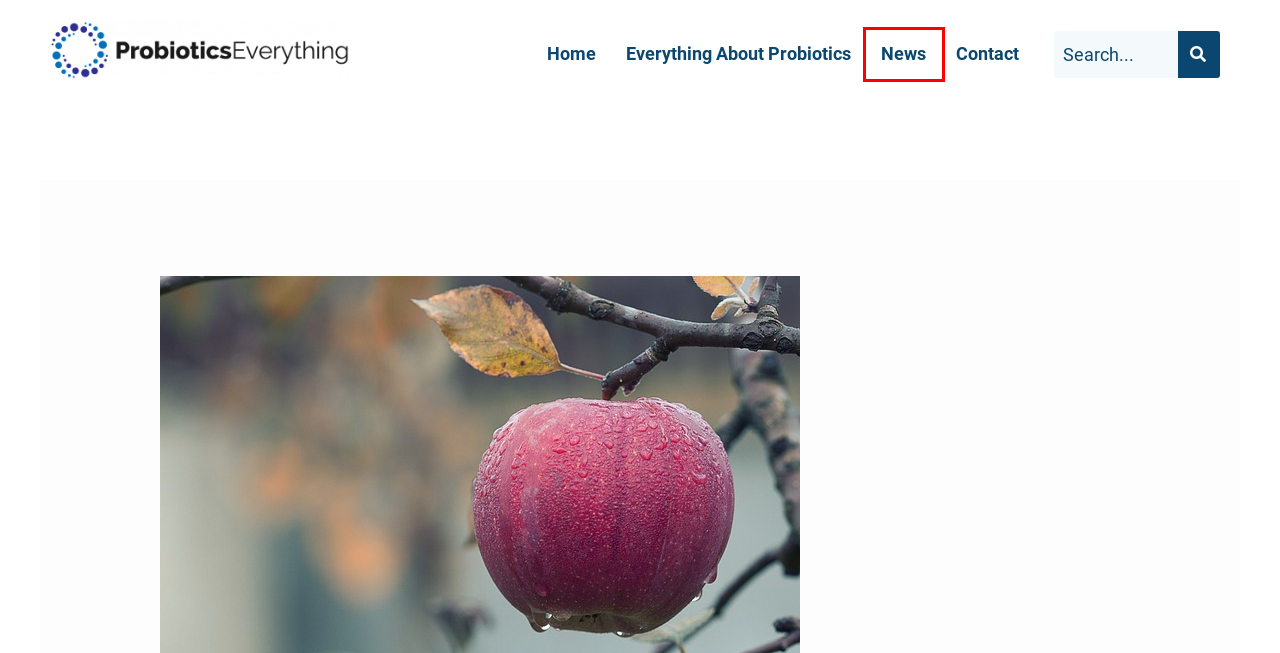Given a screenshot of a webpage with a red rectangle bounding box around a UI element, select the best matching webpage description for the new webpage that appears after clicking the highlighted element. The candidate descriptions are:
A. Sarah Garcia – ProbioticsEverything
B. Probiotics vs Prebiotics: What’s the Difference and Why Do They Matter? – ProbioticsEverything
C. News – ProbioticsEverything
D. Everything About Probiotics – ProbioticsEverything
E. ProbioticsEverything
F. Contact – ProbioticsEverything
G. Nurturing a Healthy Microbiome: Unlocking the Role of Probiotics in Longevity – ProbioticsEverything
H. Probiotics Decoded: Understanding the Science Behind Friendly Bacteria – ProbioticsEverything

C